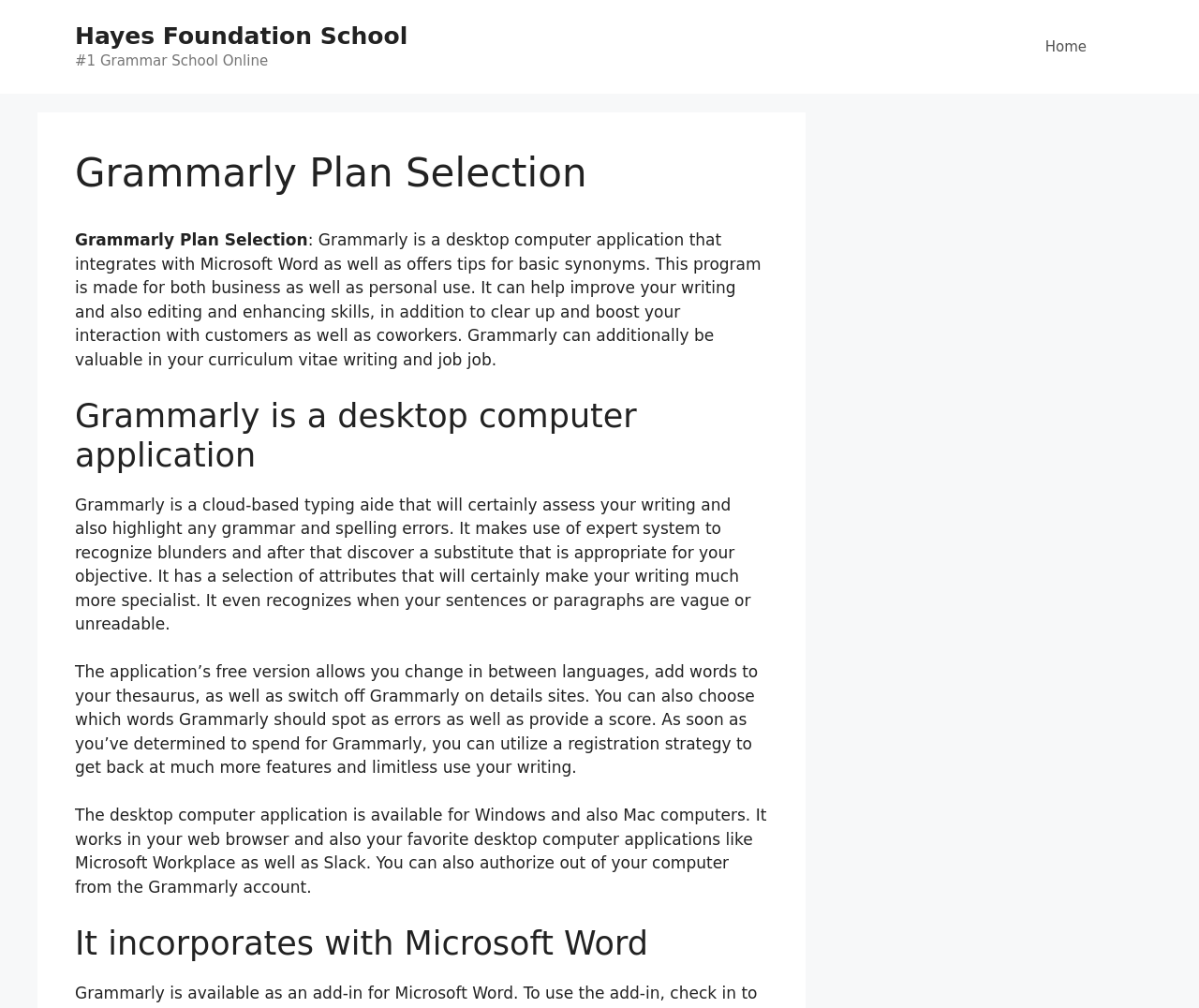Please identify the primary heading of the webpage and give its text content.

Grammarly Plan Selection